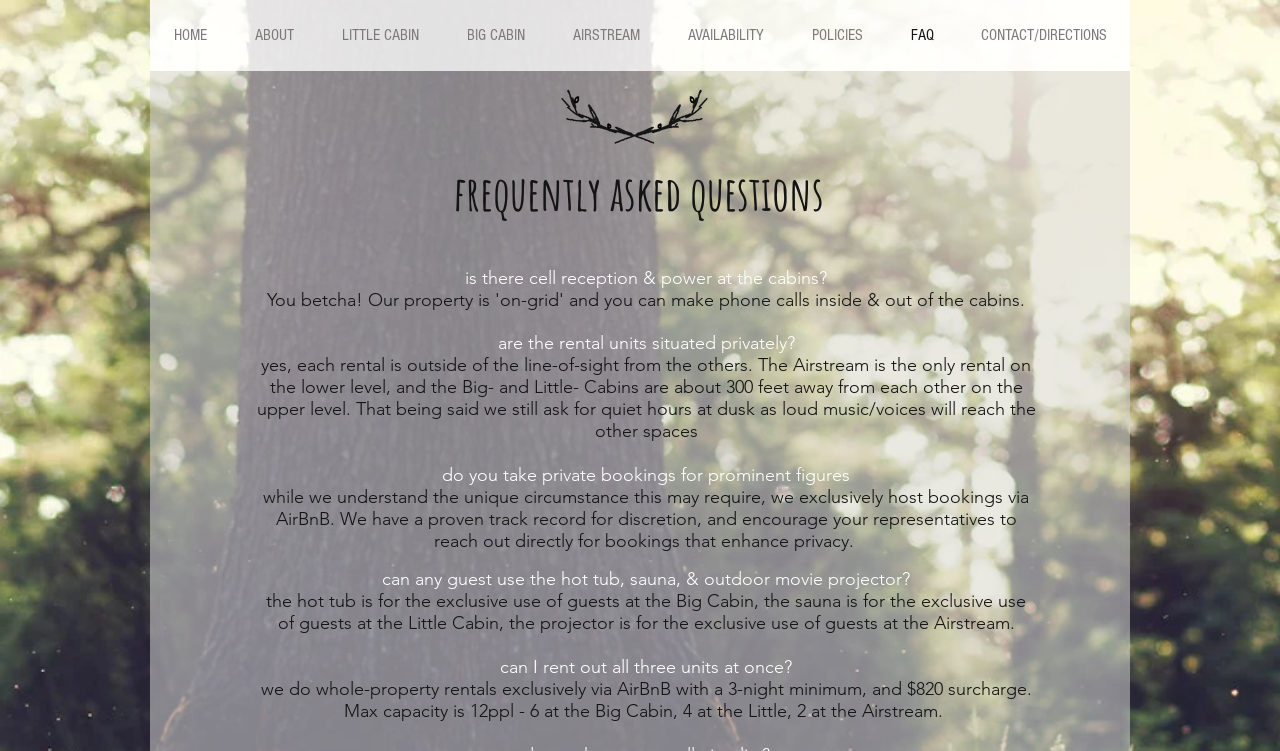Given the element description BIG CABIN, specify the bounding box coordinates of the corresponding UI element in the format (top-left x, top-left y, bottom-right x, bottom-right y). All values must be between 0 and 1.

[0.345, 0.024, 0.428, 0.069]